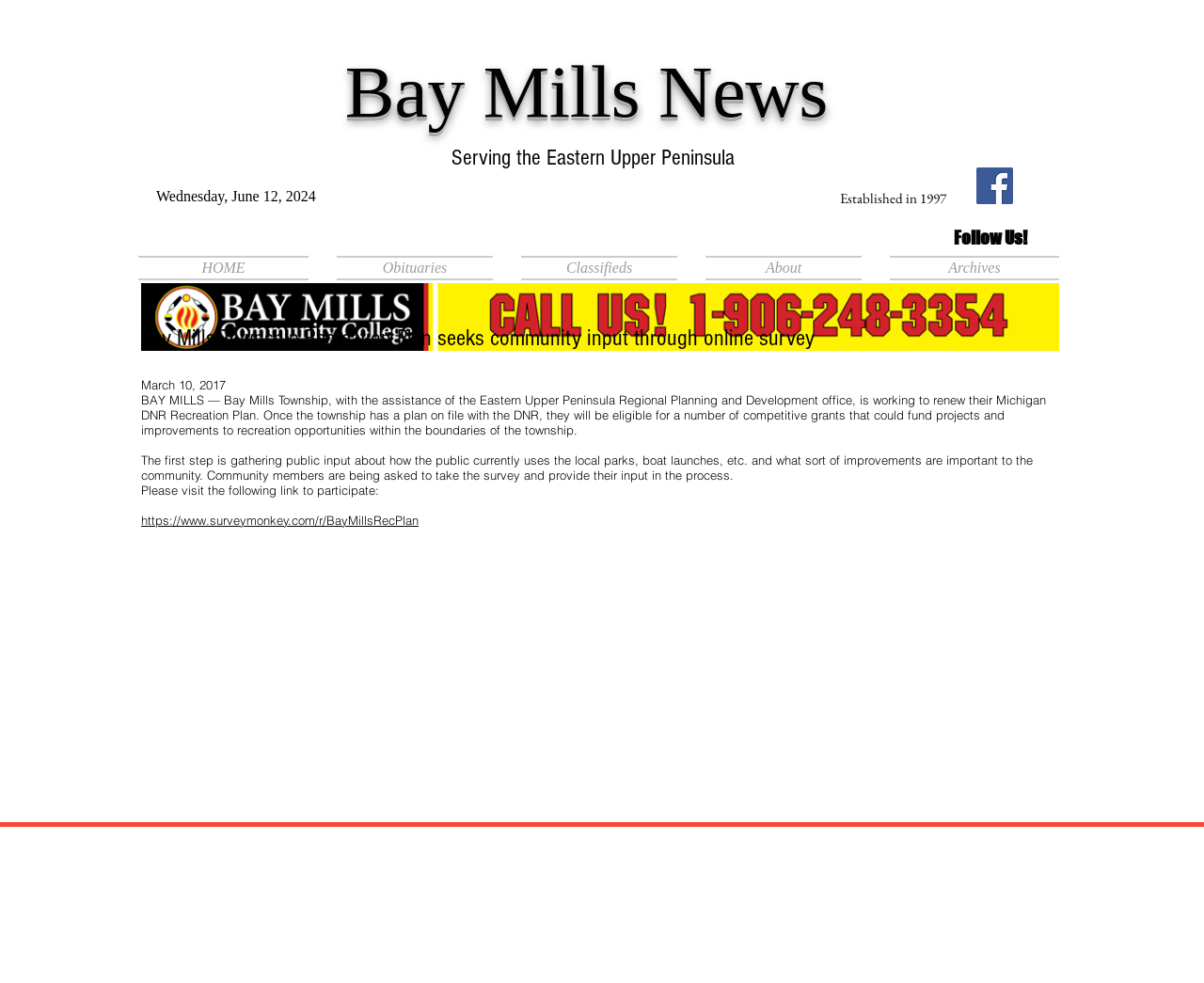Analyze and describe the webpage in a detailed narrative.

This webpage is about Bay Mills News, a news outlet serving the Eastern Upper Peninsula. At the top, there is a heading that reads "Bay Mills News" followed by two more headings that provide additional information about the news outlet, including its establishment in 1997. 

To the right of the headings, there is a social bar with a Facebook social icon. Below the social bar, there is a "Follow Us!" text. 

On the left side of the page, there is a navigation menu labeled "Site" that contains links to different sections of the website, including "HOME", "Obituaries", "Classifieds", "About", and "Archives". 

The main content of the page is an article about Bay Mills Township's Recreation Plan, which seeks community input through an online survey. The article has a heading that reads "Bay Mills Township Recreation Plan seeks community input through online survey" and is followed by a series of paragraphs that provide more information about the plan and the survey. There is also a link to the survey at the bottom of the article. 

At the very bottom of the page, there is a small section that appears to be a footer, but it does not contain any visible content.